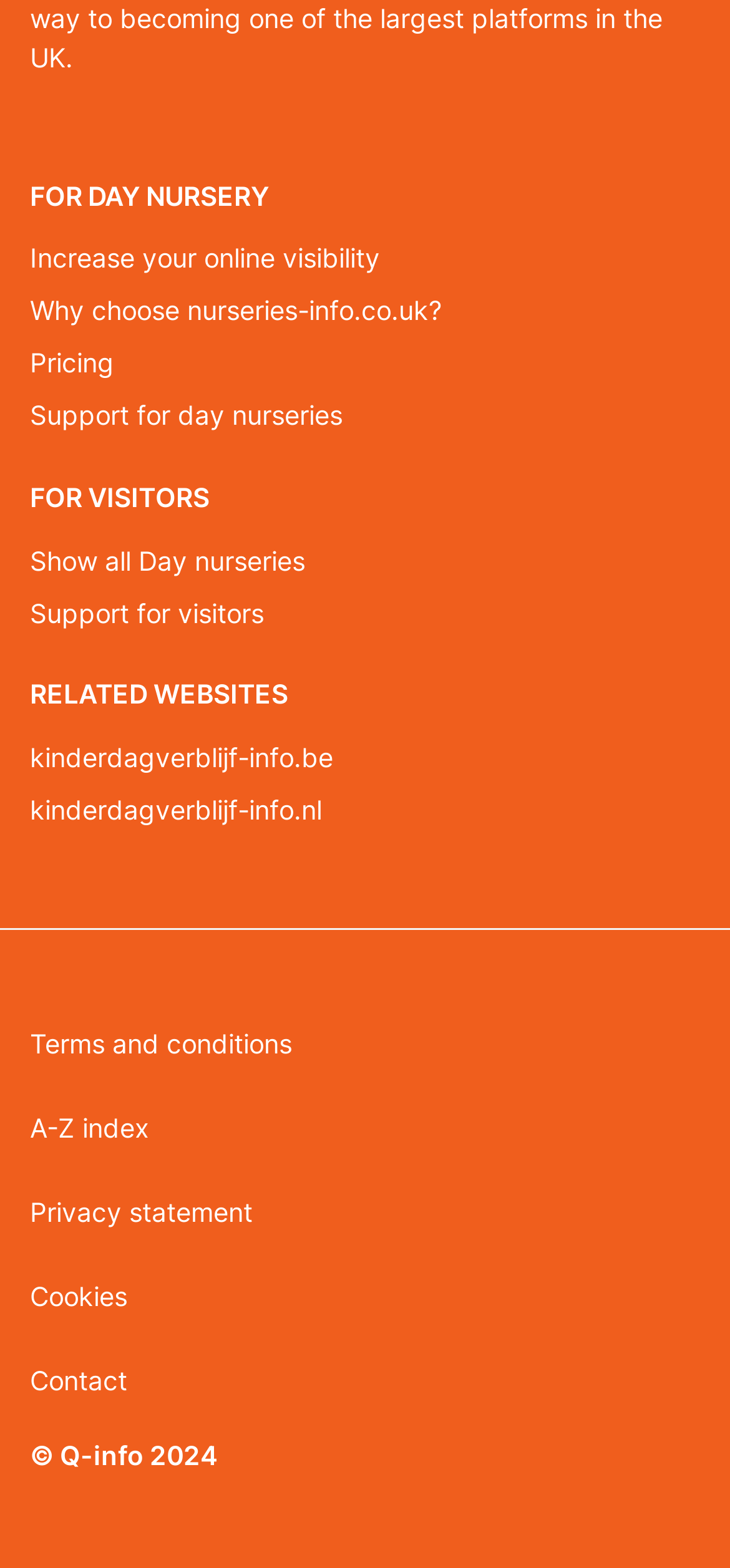What is the copyright year of the website?
Carefully examine the image and provide a detailed answer to the question.

The footer section contains a link with the text '© Q-info 2024', indicating that the website's copyright year is 2024.